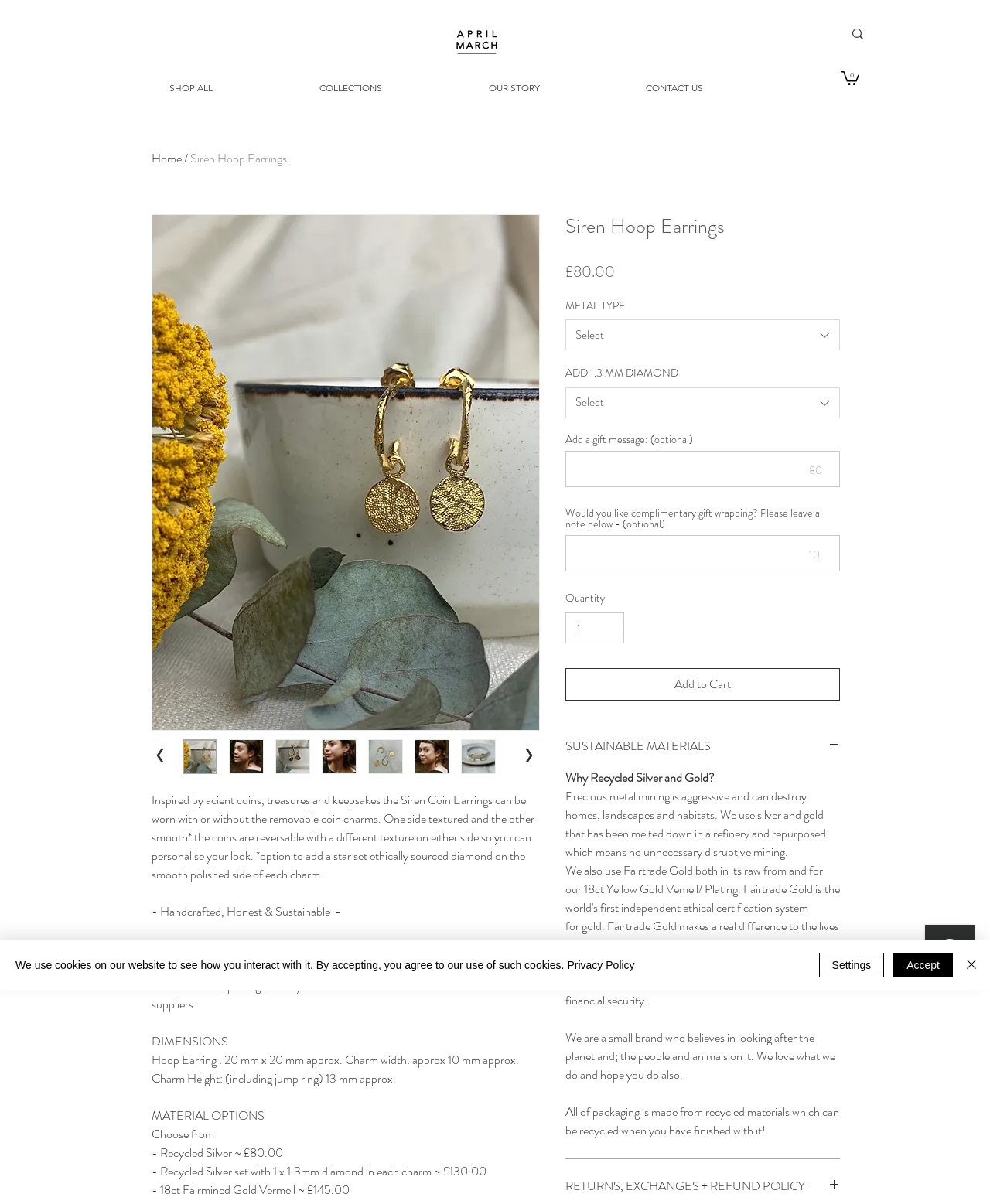Identify the bounding box coordinates for the UI element described as: "Privacy Policy". The coordinates should be provided as four floats between 0 and 1: [left, top, right, bottom].

[0.573, 0.796, 0.641, 0.807]